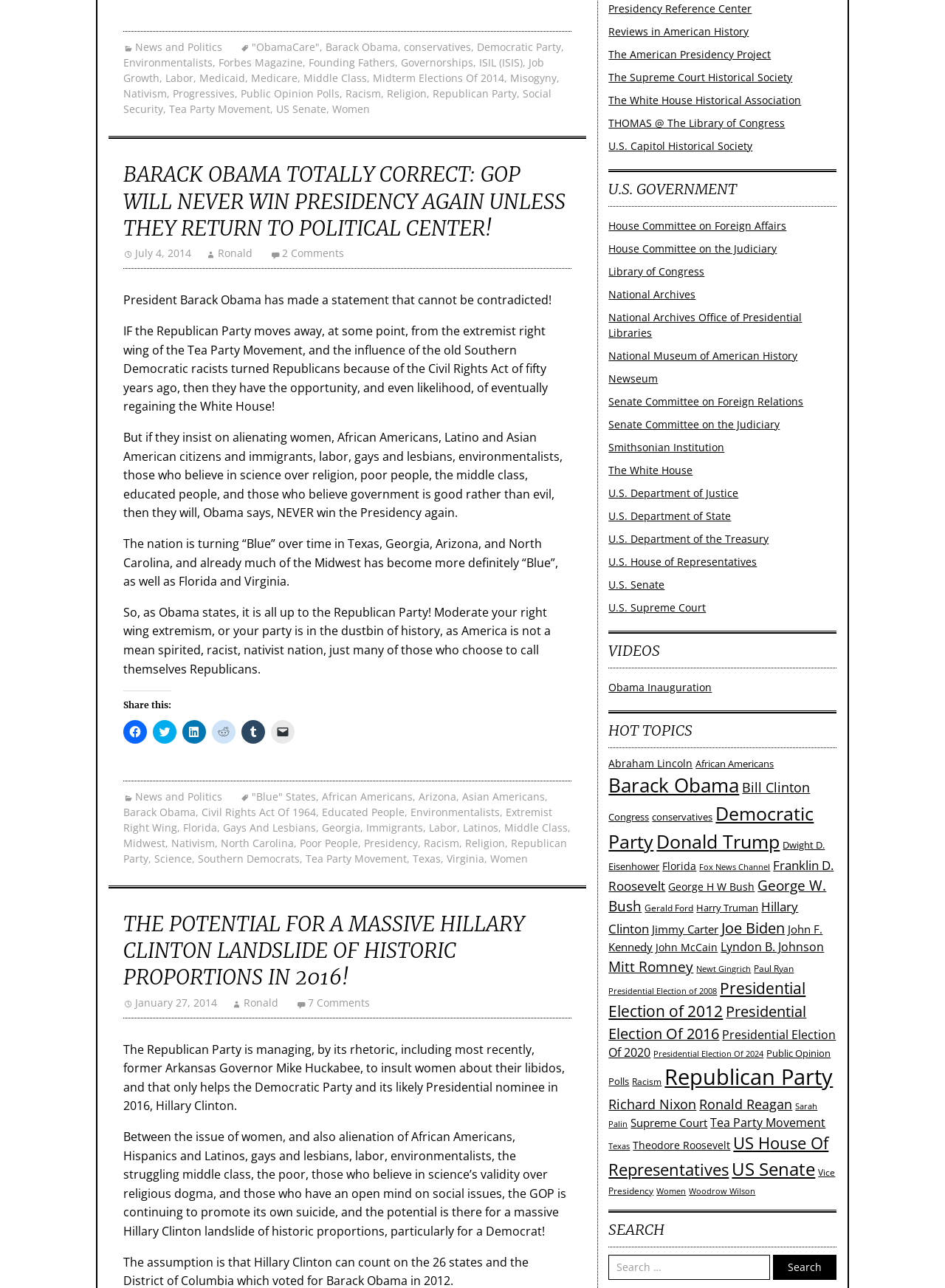Please give a one-word or short phrase response to the following question: 
What is the tone of the article?

Critical and persuasive